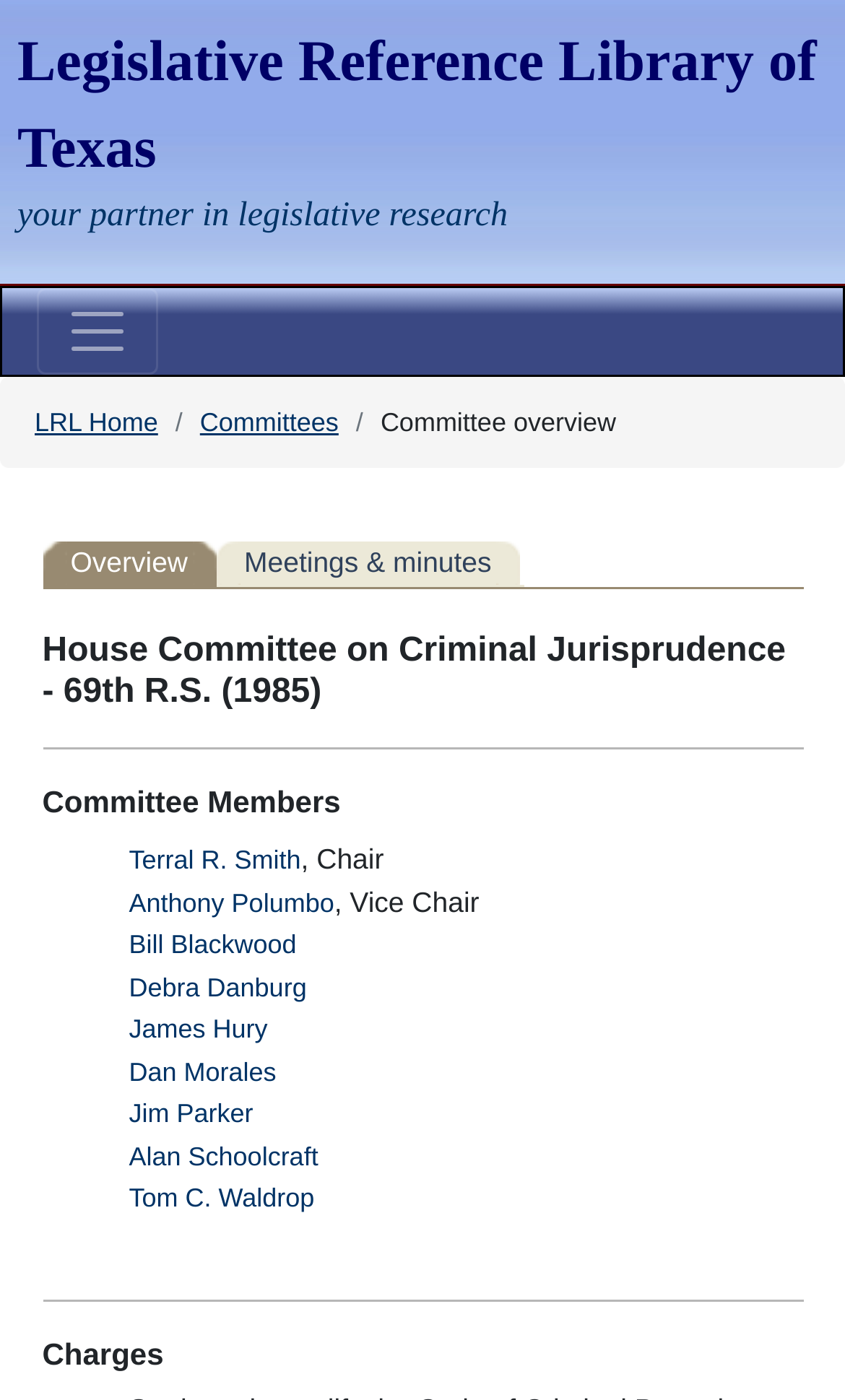Identify the bounding box coordinates of the region that should be clicked to execute the following instruction: "Click on Terral R. Smith".

[0.153, 0.604, 0.356, 0.625]